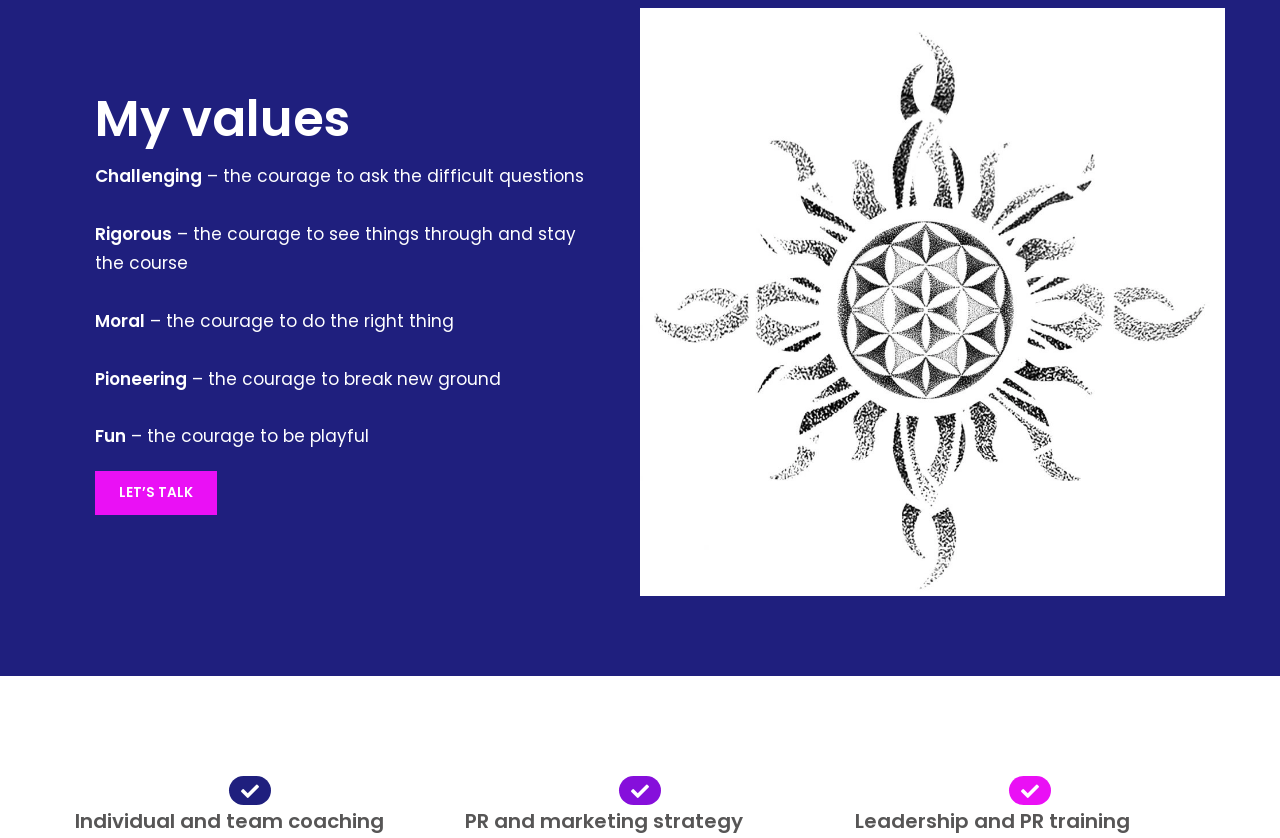Using the information from the screenshot, answer the following question thoroughly:
What is the call-to-action text?

By looking at the link element, I found that the call-to-action text is 'LET'S TALK', which is likely a button or a link that encourages users to take action.